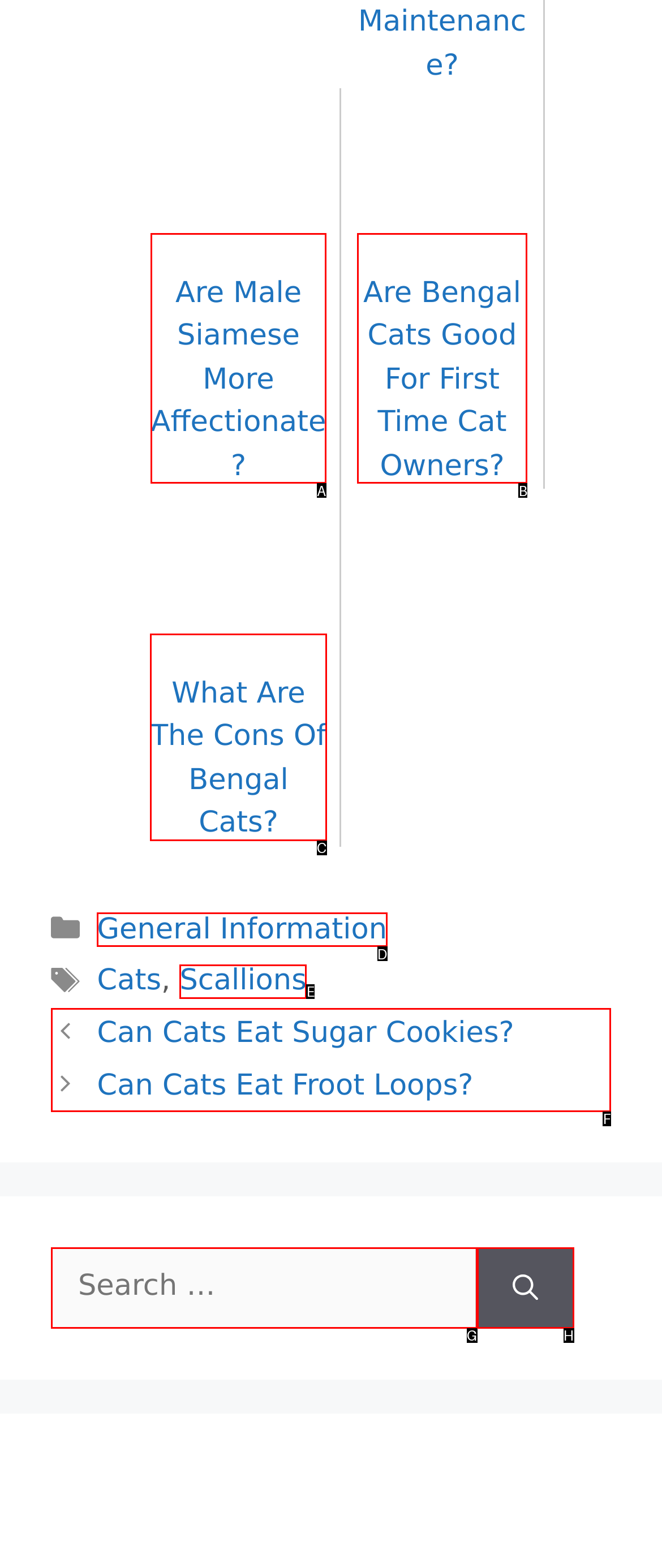Select the appropriate HTML element that needs to be clicked to finish the task: View posts
Reply with the letter of the chosen option.

F